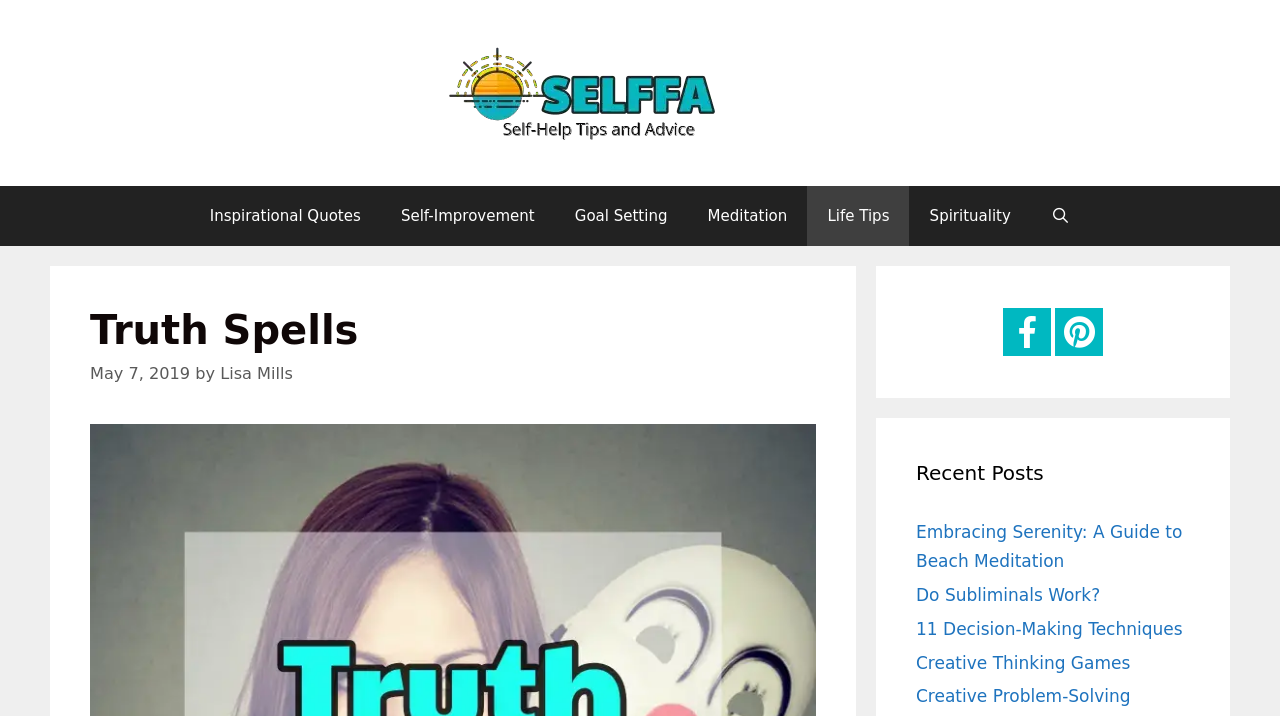Based on the element description December 14, 2020May 7, 2019, identify the bounding box coordinates for the UI element. The coordinates should be in the format (top-left x, top-left y, bottom-right x, bottom-right y) and within the 0 to 1 range.

[0.07, 0.508, 0.149, 0.535]